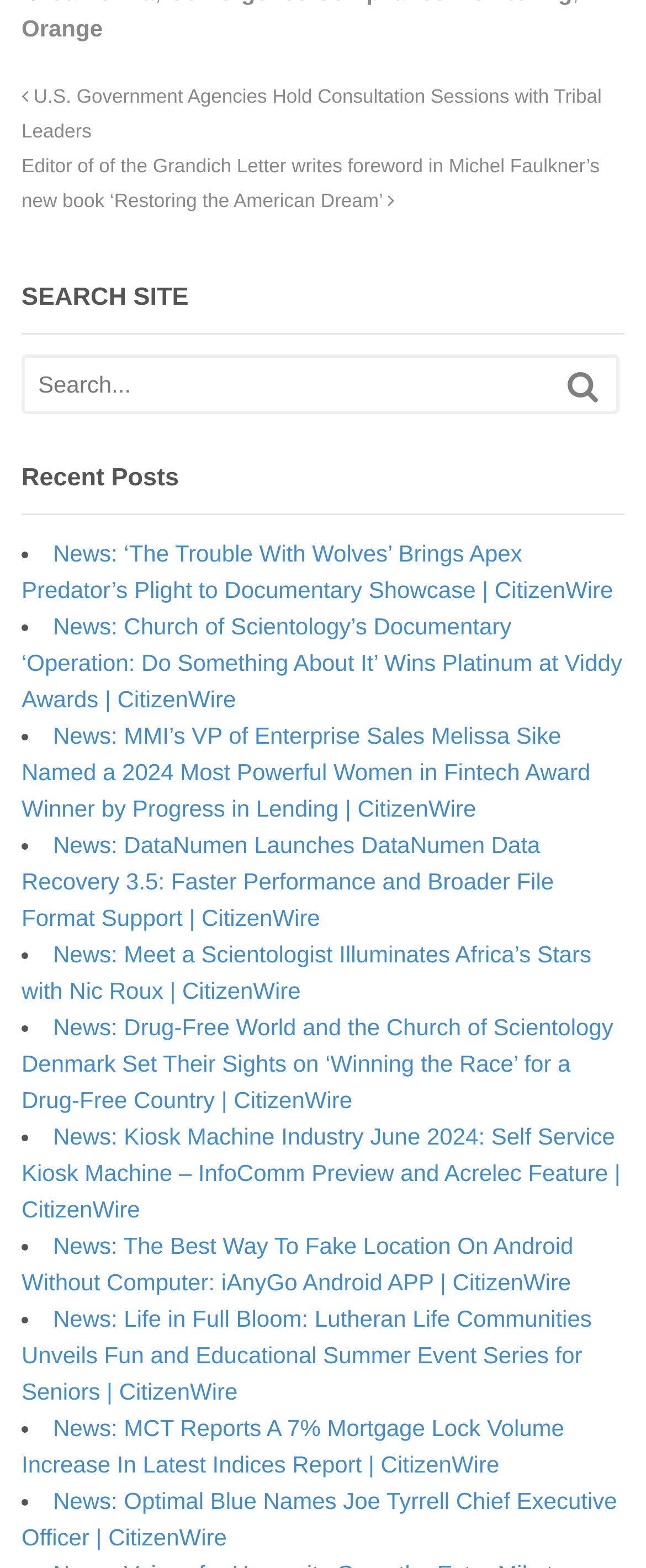Identify the bounding box coordinates of the region that should be clicked to execute the following instruction: "Read the news about ‘The Trouble With Wolves’".

[0.033, 0.345, 0.949, 0.385]